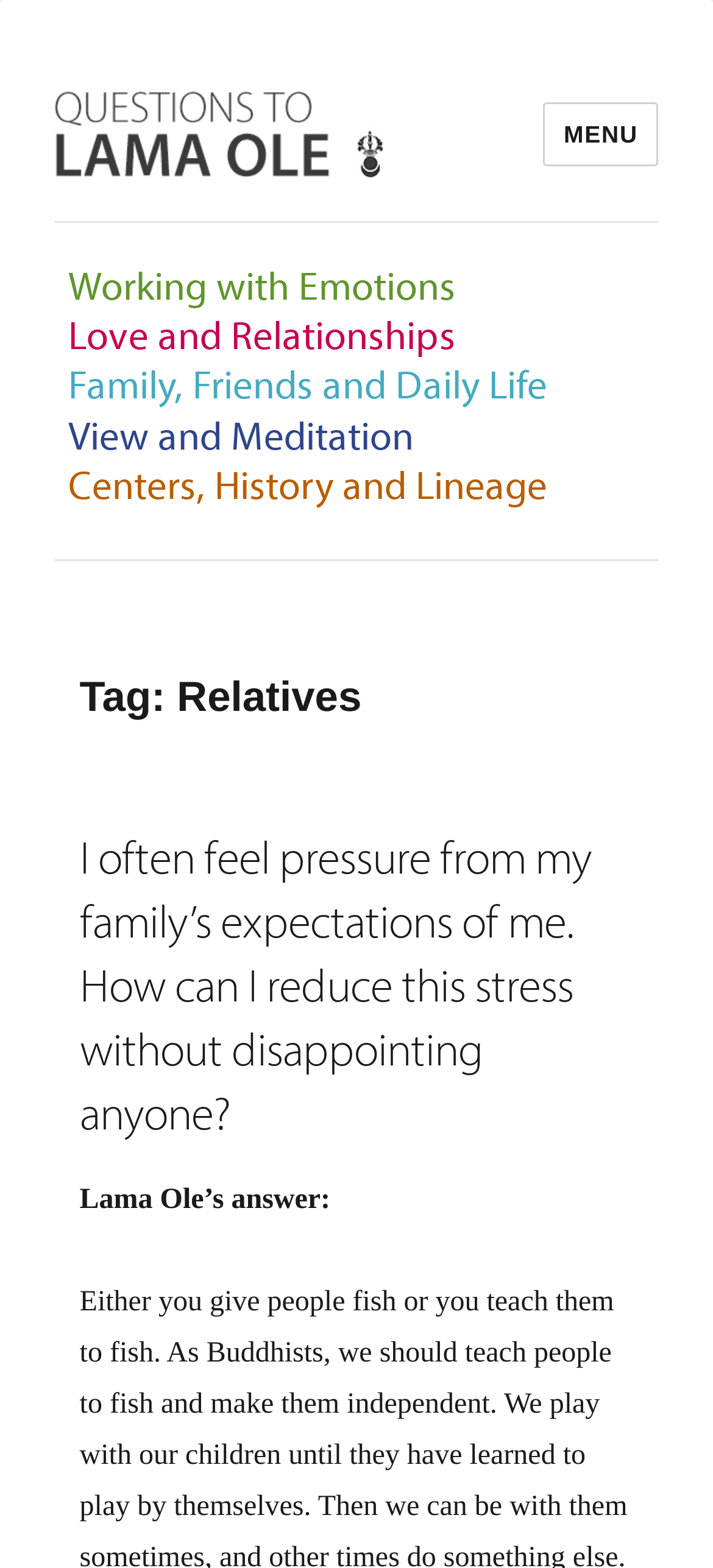Generate a comprehensive caption for the webpage you are viewing.

The webpage is about relatives and questions to Lama Ole Nydahl. At the top left, there is a link "Questions to Lama Ole Nydahl" accompanied by an image with the same name. On the top right, there is a button labeled "MENU" that controls site navigation and social navigation.

Below the top section, there are five links arranged vertically, including "Working with Emotions", "Love and Relationships", "Family, Friends and Daily Life", "View and Meditation", and "Centers, History and Lineage". These links are positioned on the left side of the page.

Further down, there is a header section with a heading "Tag: Relatives". Below this header, there is another header section with a heading that asks a question about reducing stress from family expectations. This question is also a link. Below the question, there is a text "Lama Ole’s answer:" which suggests that the webpage provides answers to questions related to relatives and family issues.